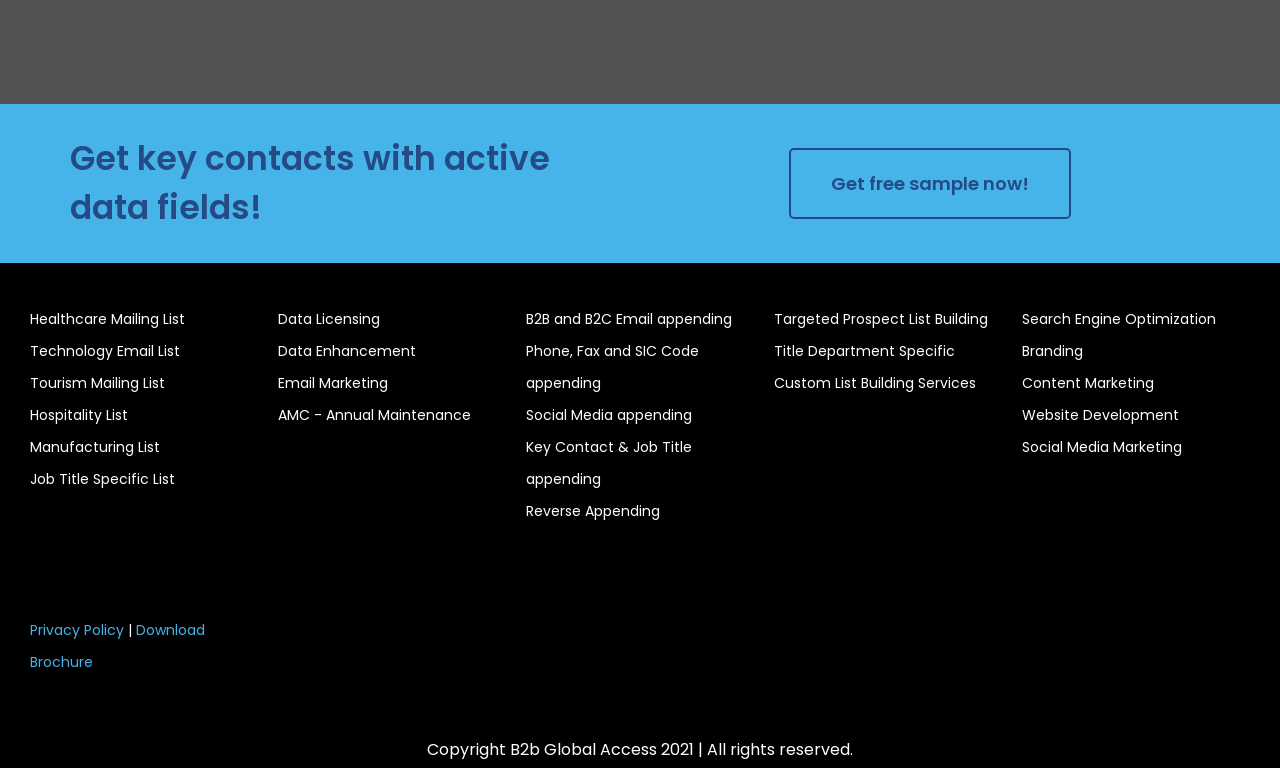Can you find the bounding box coordinates for the element that needs to be clicked to execute this instruction: "Check Privacy Policy"? The coordinates should be given as four float numbers between 0 and 1, i.e., [left, top, right, bottom].

[0.023, 0.807, 0.097, 0.833]